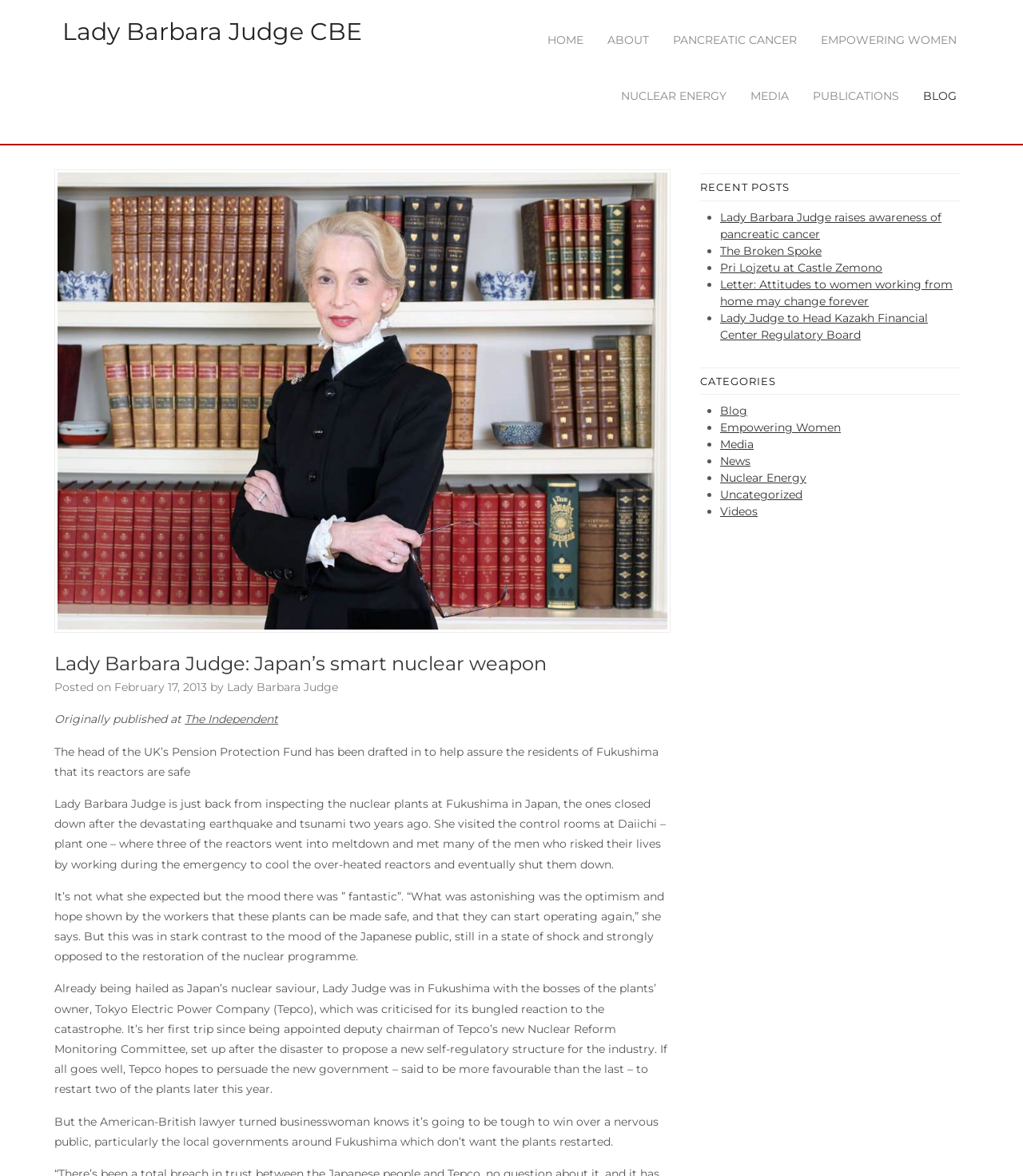What is the topic of the blog post?
Based on the screenshot, give a detailed explanation to answer the question.

The webpage appears to be a blog post about Lady Barbara Judge's visit to Fukushima and her role in helping to assure the residents that the reactors are safe, which falls under the topic of nuclear energy.